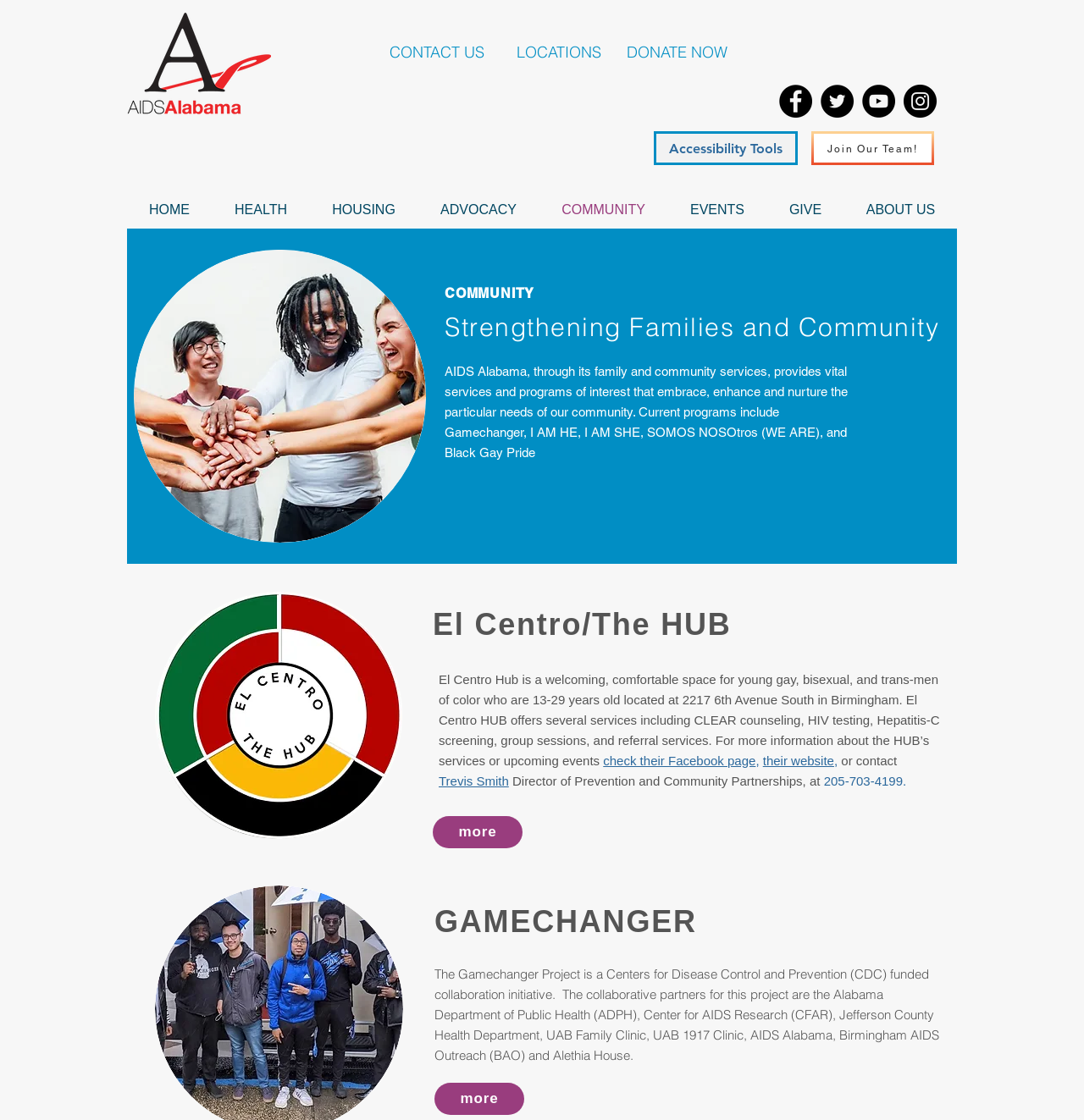What is the purpose of El Centro/The HUB?
Look at the image and respond with a single word or a short phrase.

A welcoming space for young gay, bisexual, and trans-men of color